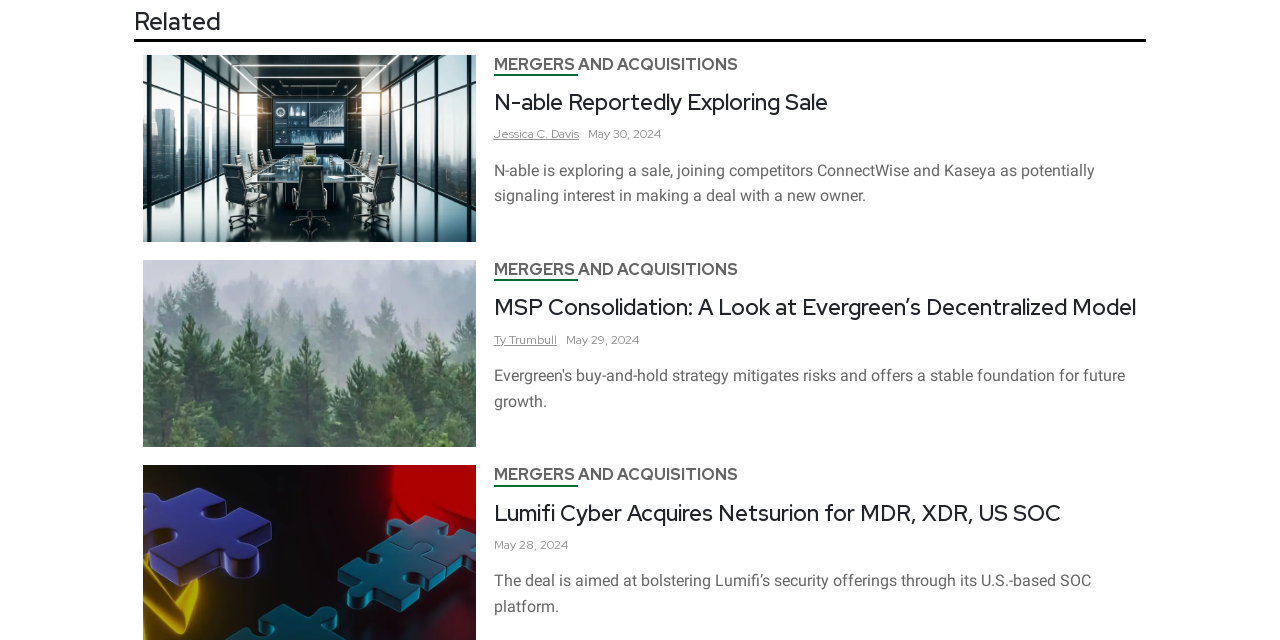Provide a brief response using a word or short phrase to this question:
Who wrote the article about MSP Consolidation?

TyTrumbull